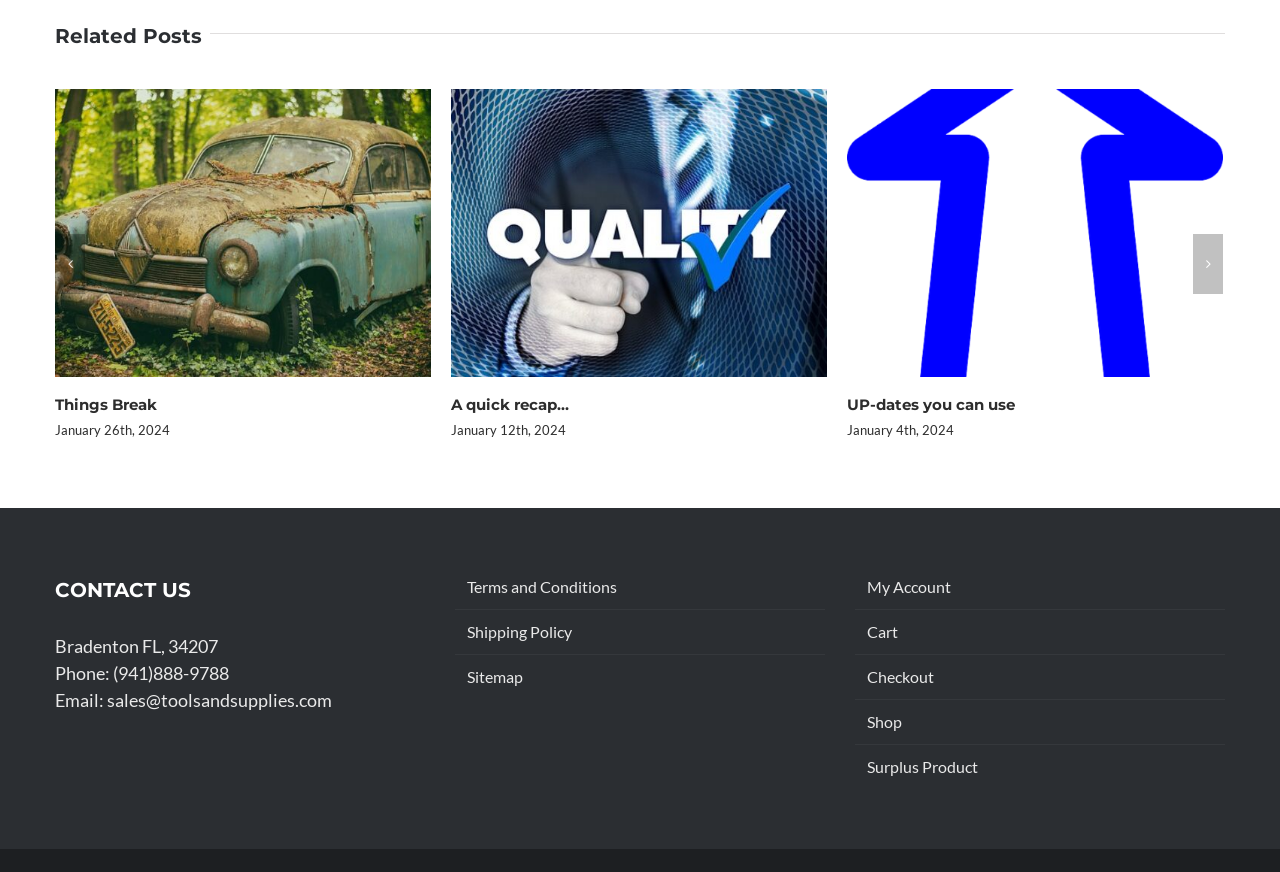Given the element description: "sales@toolsandsupplies.com", predict the bounding box coordinates of this UI element. The coordinates must be four float numbers between 0 and 1, given as [left, top, right, bottom].

[0.084, 0.79, 0.259, 0.815]